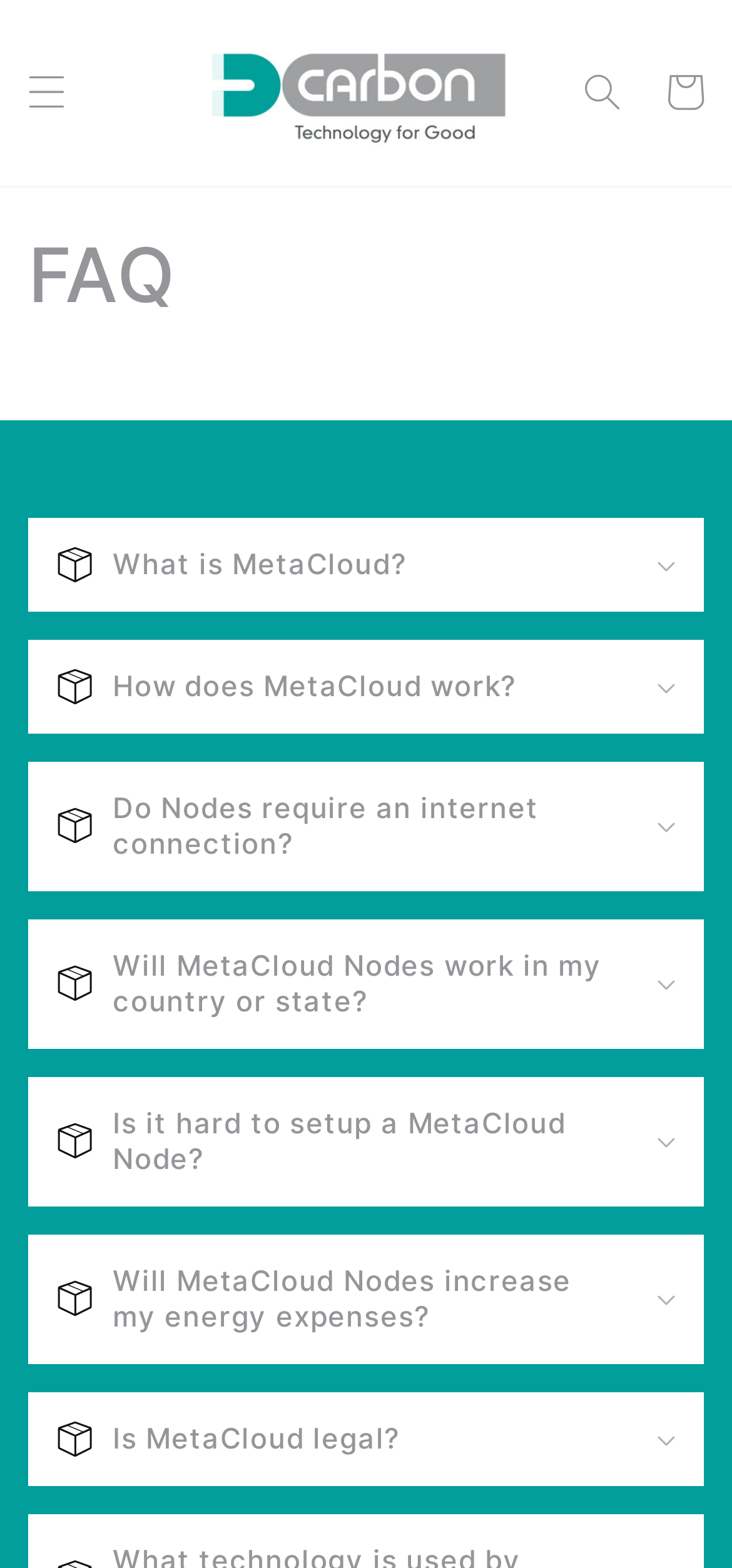Utilize the information from the image to answer the question in detail:
What is the main topic of this webpage?

Based on the webpage structure, I can see that the main heading is 'FAQ' and there are multiple collapsible content sections below it, which suggests that the main topic of this webpage is to provide answers to frequently asked questions.